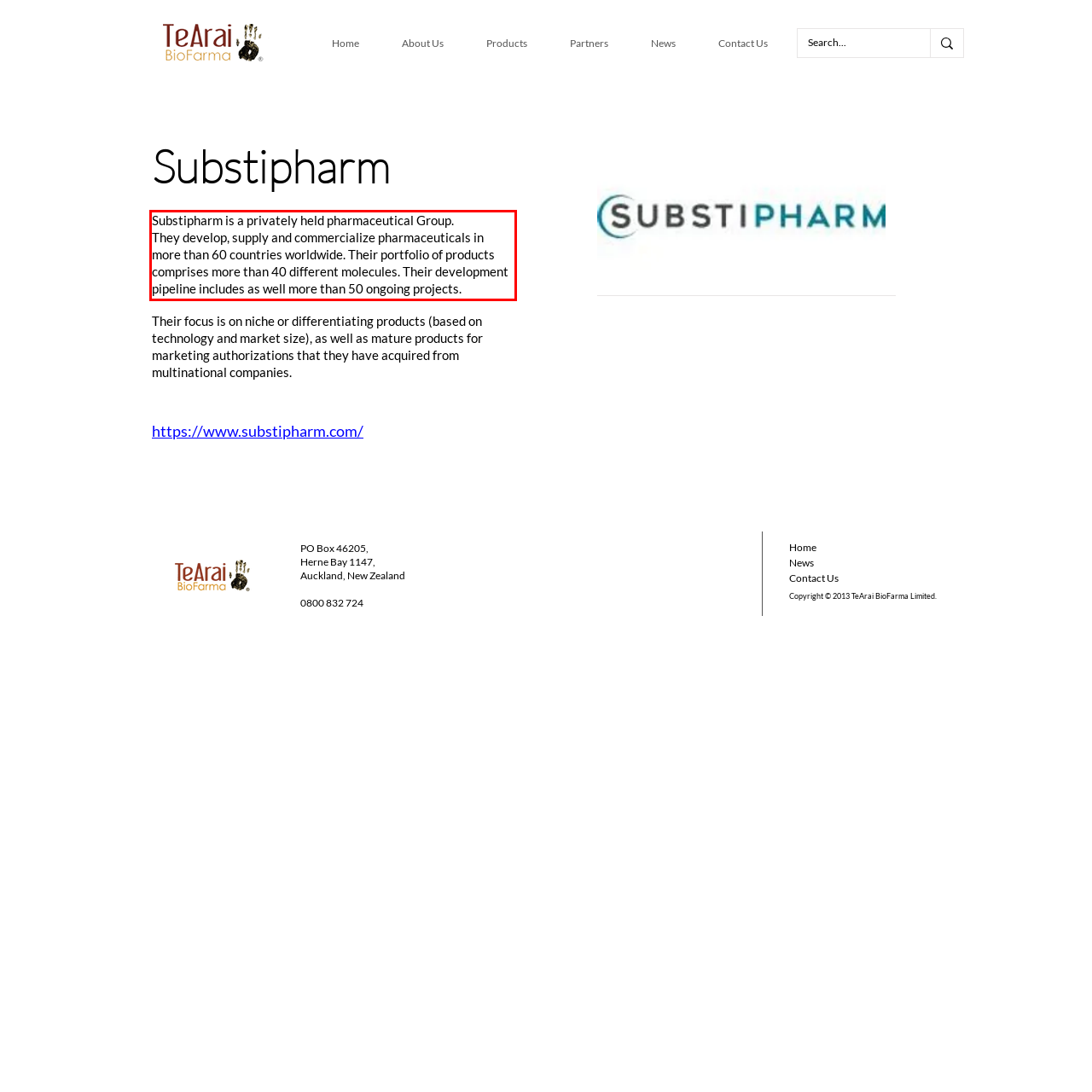Please identify and extract the text content from the UI element encased in a red bounding box on the provided webpage screenshot.

Substipharm is a privately held pharmaceutical Group. They develop, supply and commercialize pharmaceuticals in more than 60 countries worldwide. Their portfolio of products comprises more than 40 different molecules. Their development pipeline includes as well more than 50 ongoing projects.